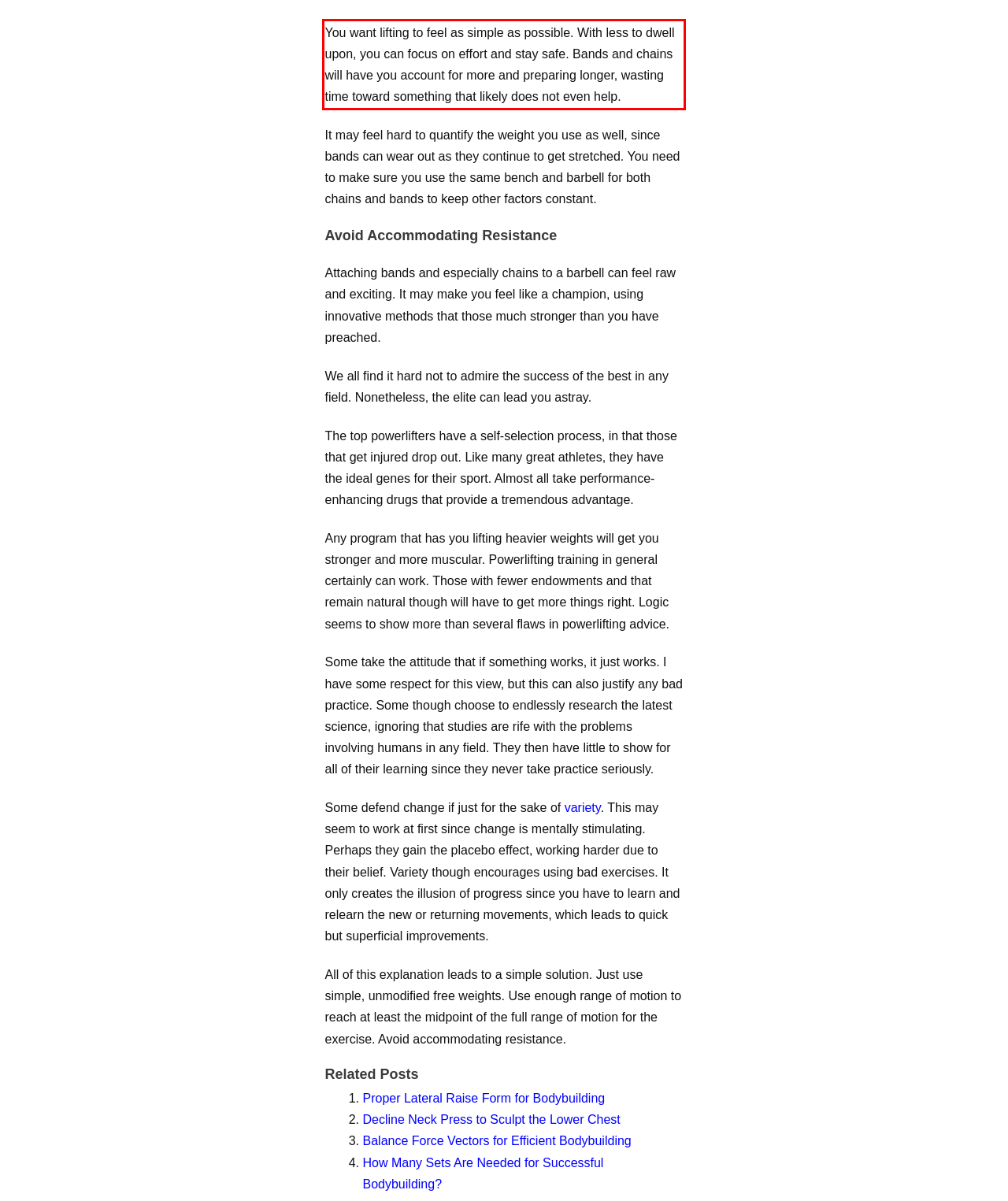There is a screenshot of a webpage with a red bounding box around a UI element. Please use OCR to extract the text within the red bounding box.

You want lifting to feel as simple as possible. With less to dwell upon, you can focus on effort and stay safe. Bands and chains will have you account for more and preparing longer, wasting time toward something that likely does not even help.